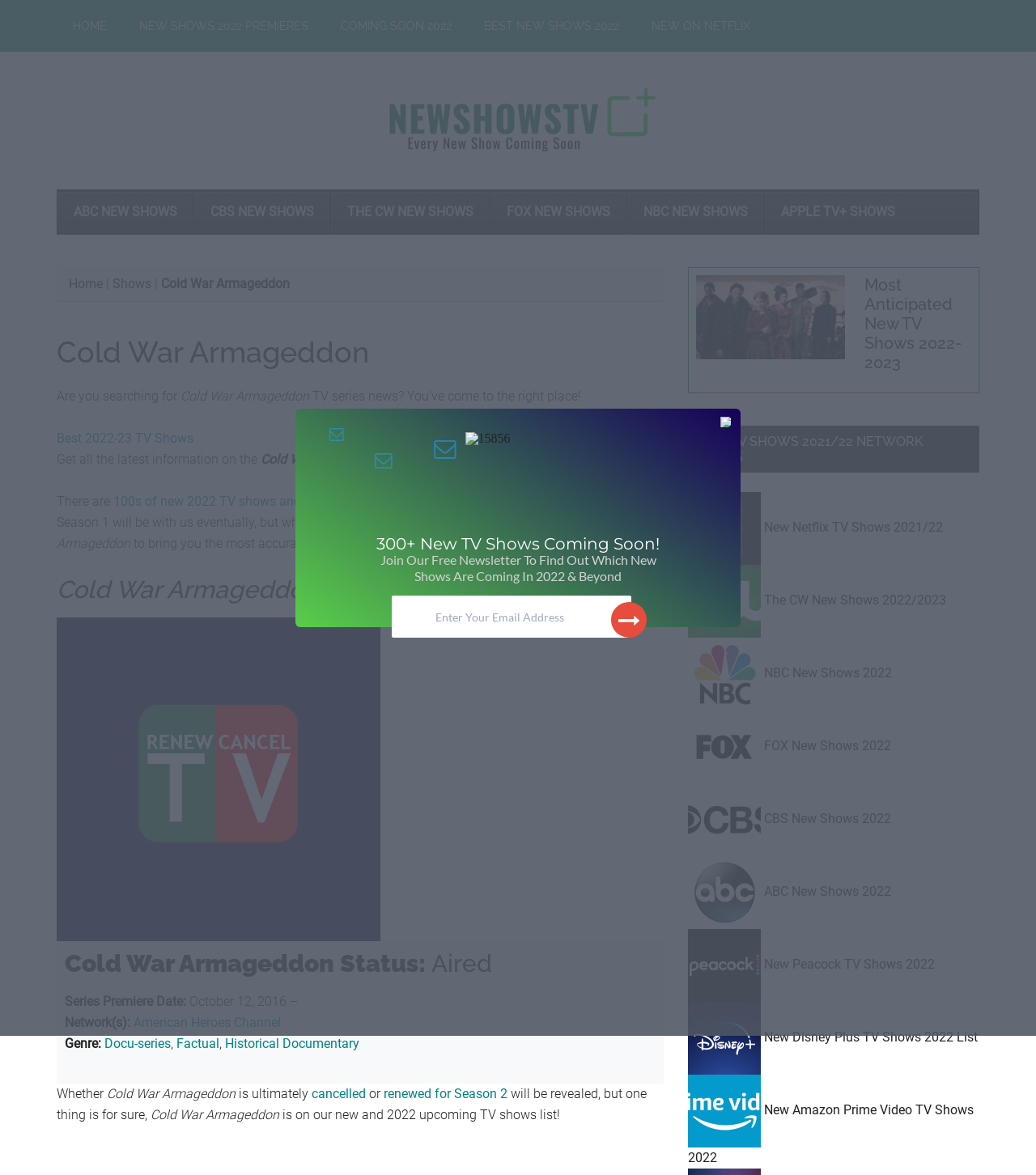Determine the bounding box coordinates of the section I need to click to execute the following instruction: "Read about 'Cold War Armageddon'". Provide the coordinates as four float numbers between 0 and 1, i.e., [left, top, right, bottom].

[0.055, 0.287, 0.641, 0.312]